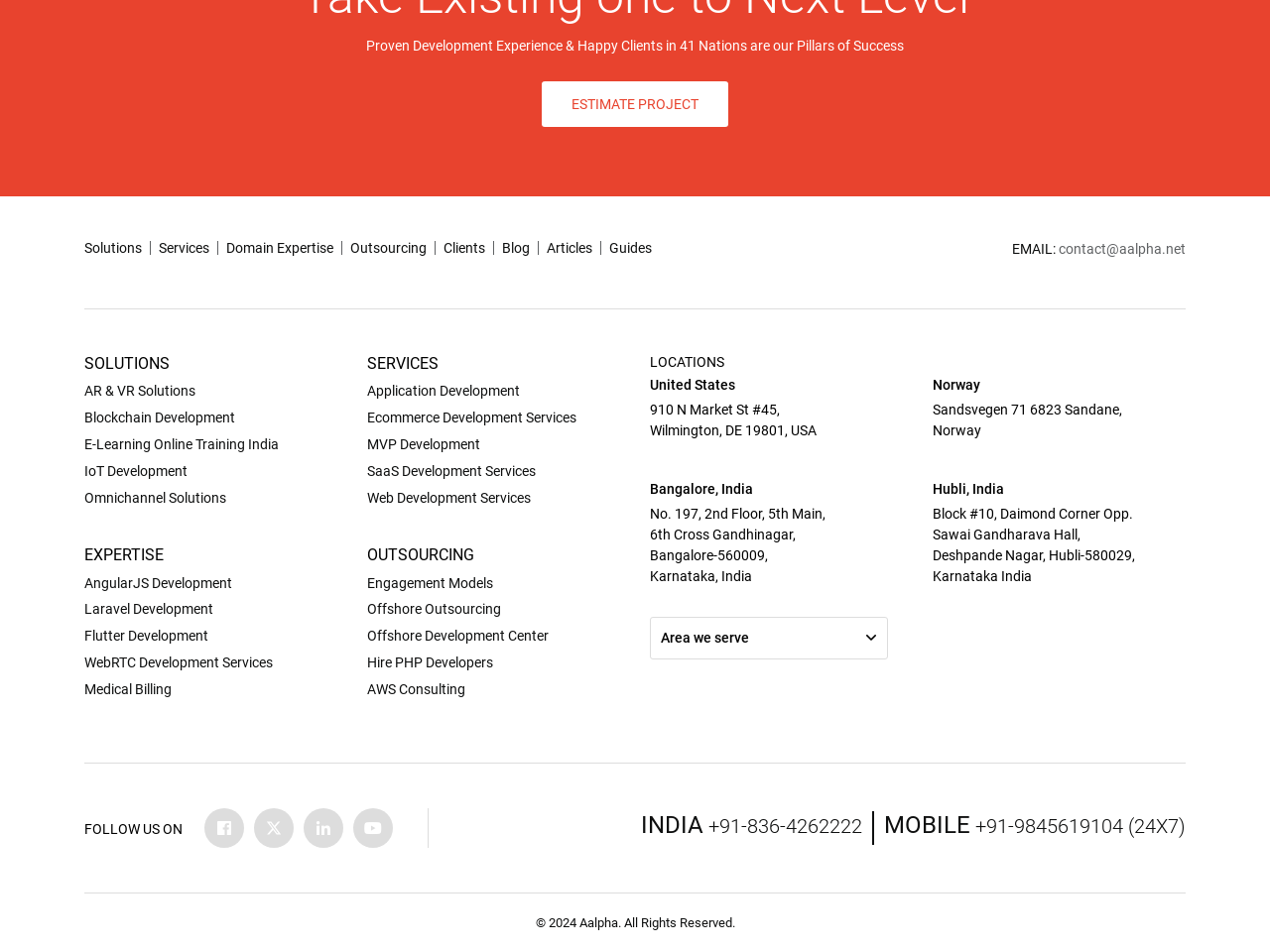Indicate the bounding box coordinates of the element that must be clicked to execute the instruction: "Call India office". The coordinates should be given as four float numbers between 0 and 1, i.e., [left, top, right, bottom].

[0.554, 0.855, 0.679, 0.88]